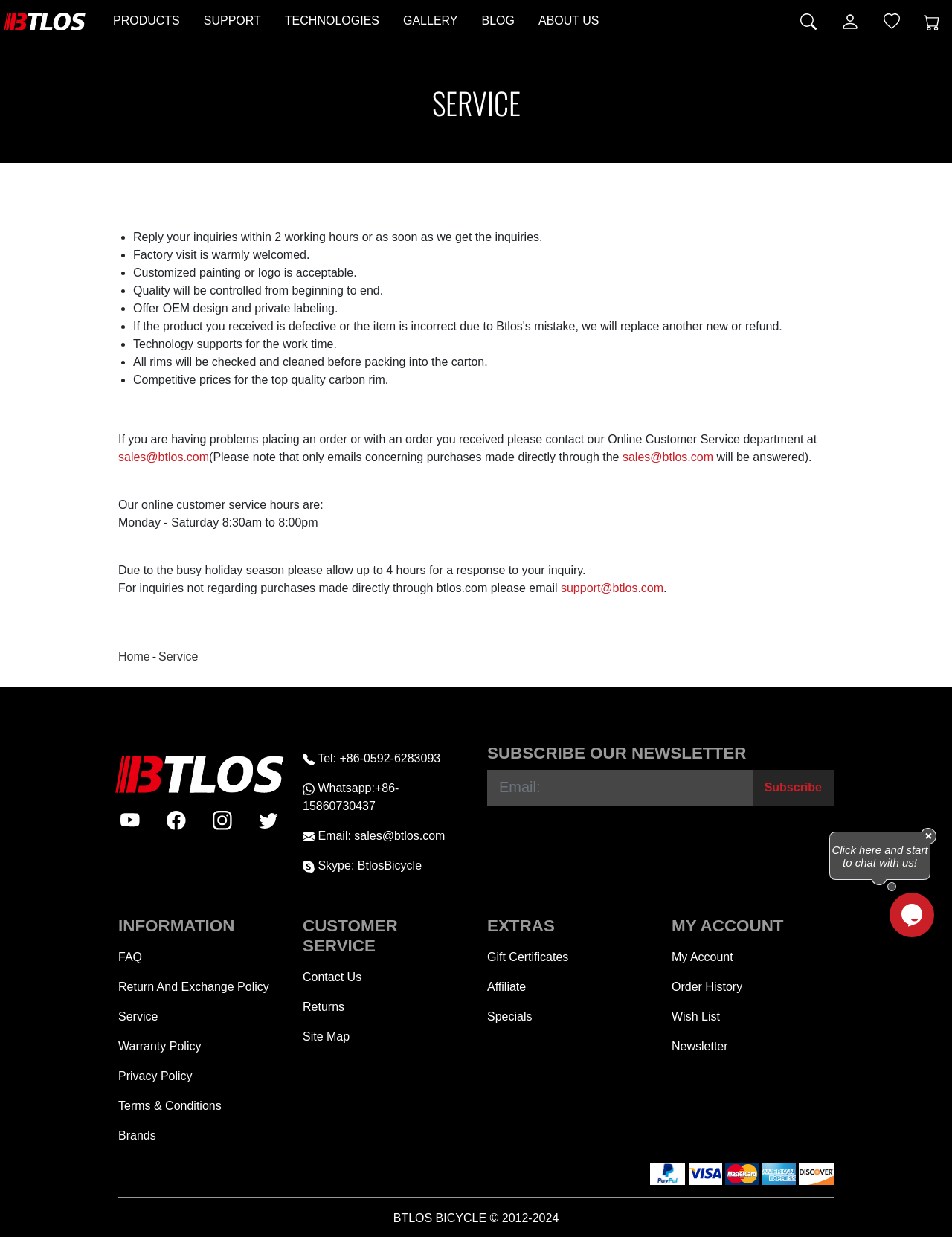Please identify the bounding box coordinates of where to click in order to follow the instruction: "Click the 'SUPPORT' button".

[0.201, 0.0, 0.287, 0.034]